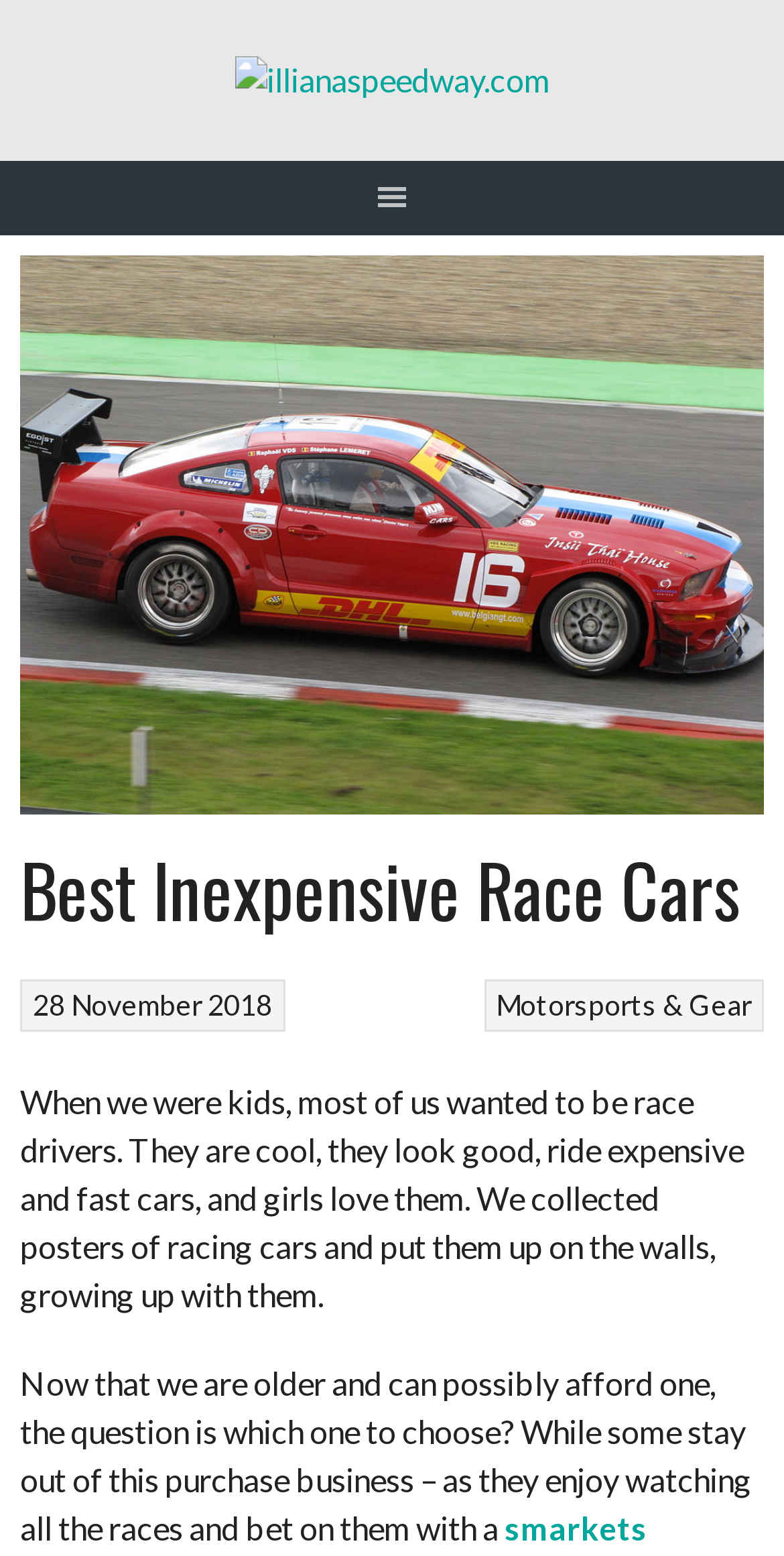Please reply with a single word or brief phrase to the question: 
Is the article a recent publication?

No